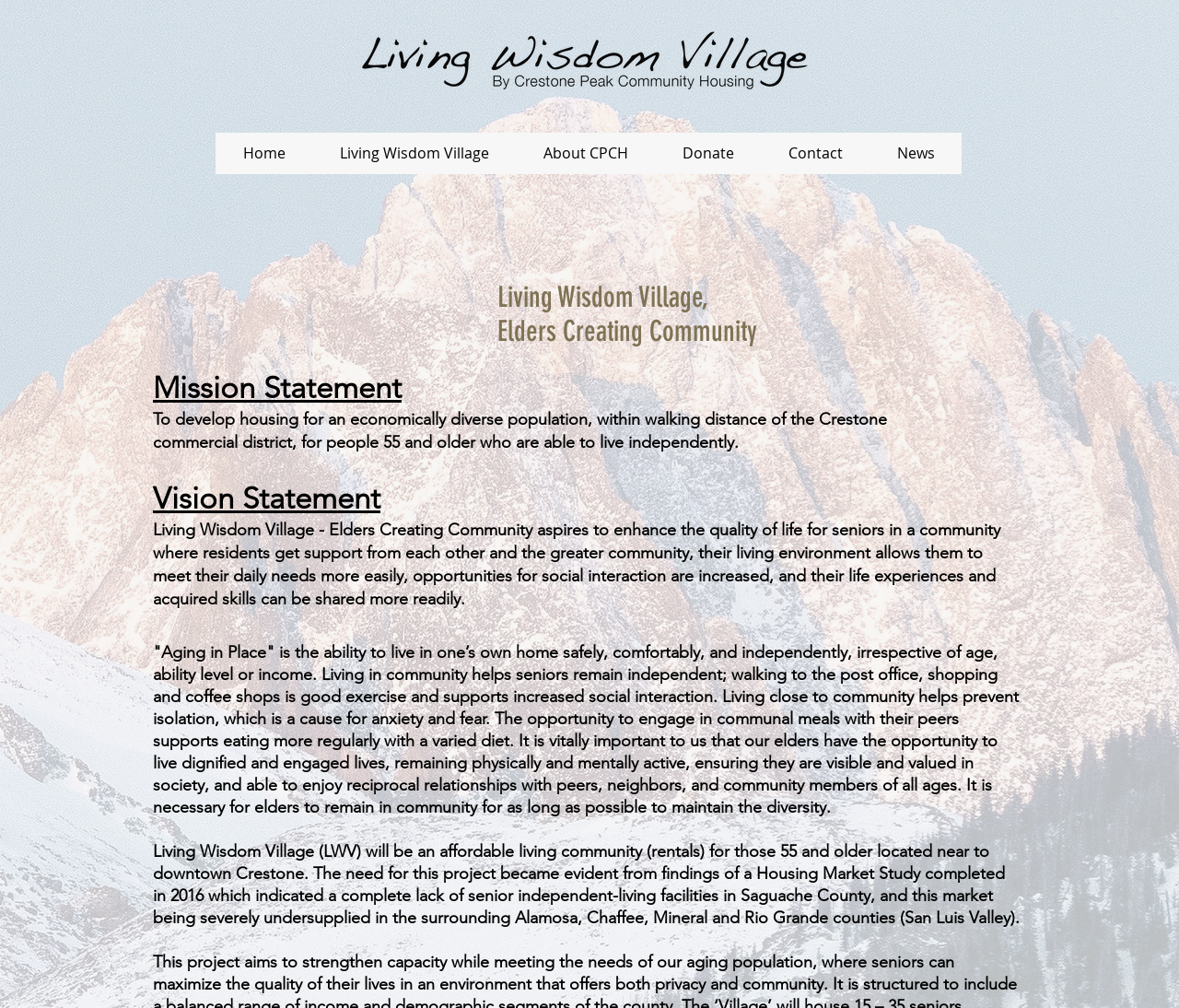Where will the Living Wisdom Village be located?
Refer to the image and provide a one-word or short phrase answer.

Near downtown Crestone